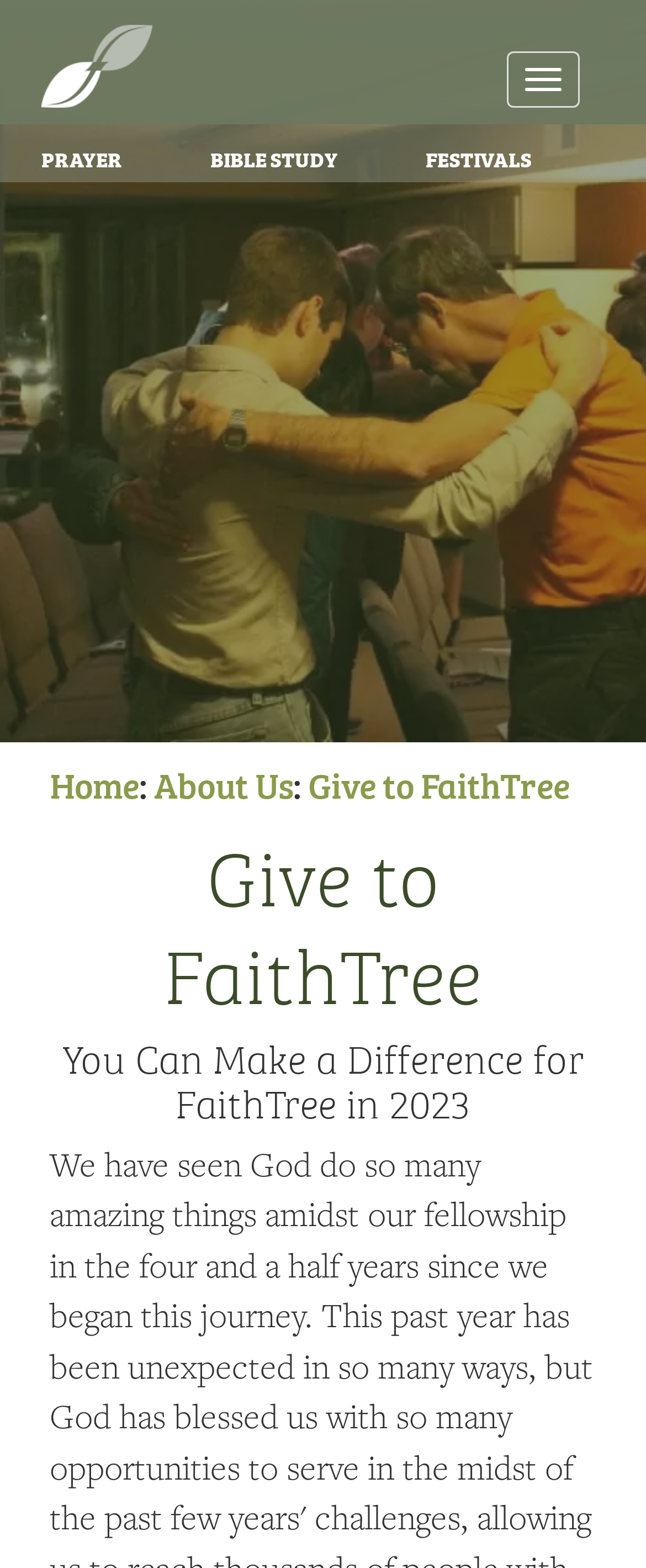Find the bounding box coordinates of the element to click in order to complete the given instruction: "Make a donation to FaithTree."

[0.477, 0.483, 0.882, 0.516]